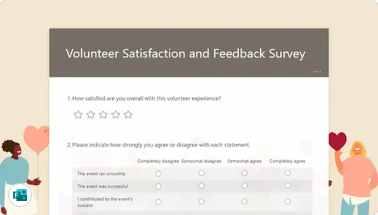Use a single word or phrase to answer the following:
How many main questions are in the survey?

Two